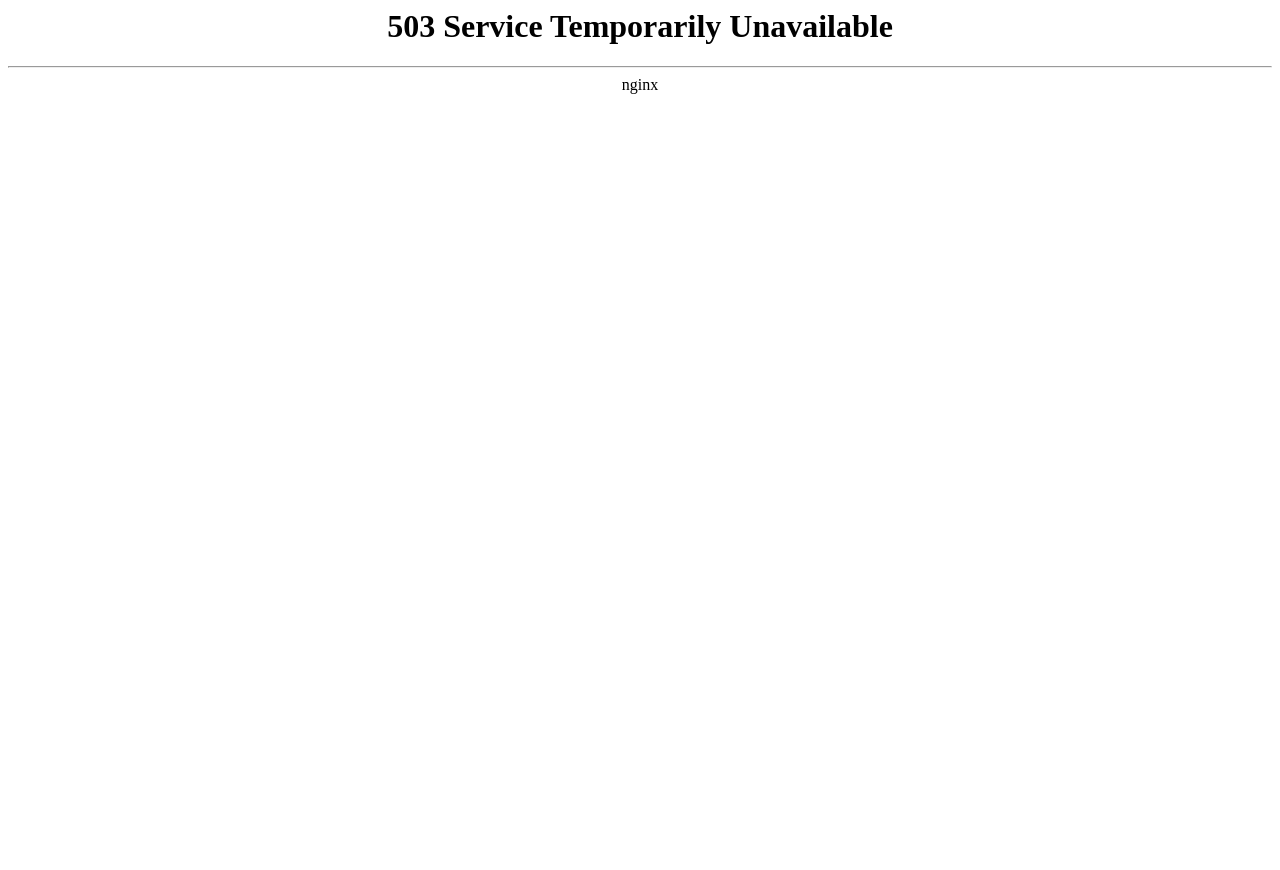Please find and report the primary heading text from the webpage.

503 Service Temporarily Unavailable